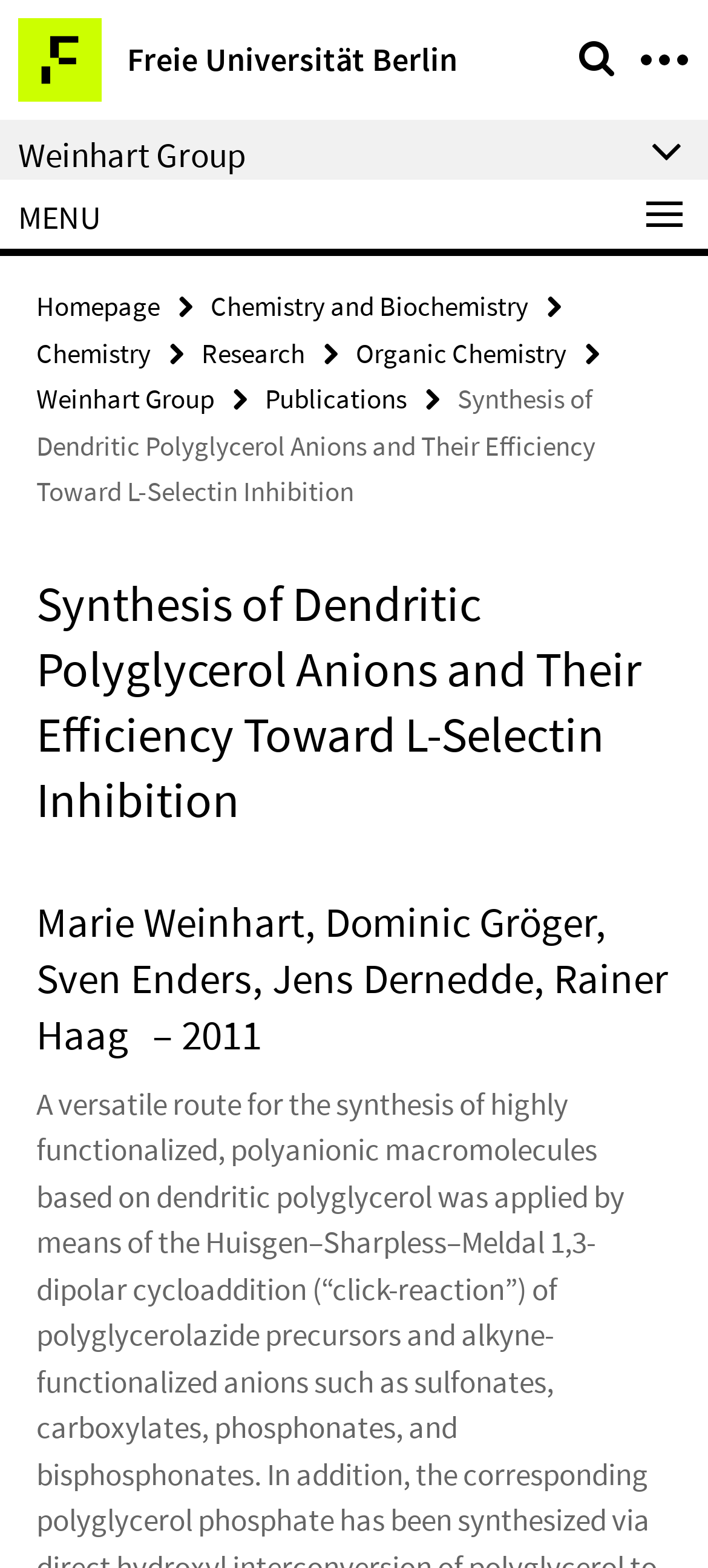Given the description Research, predict the bounding box coordinates of the UI element. Ensure the coordinates are in the format (top-left x, top-left y, bottom-right x, bottom-right y) and all values are between 0 and 1.

[0.285, 0.214, 0.431, 0.236]